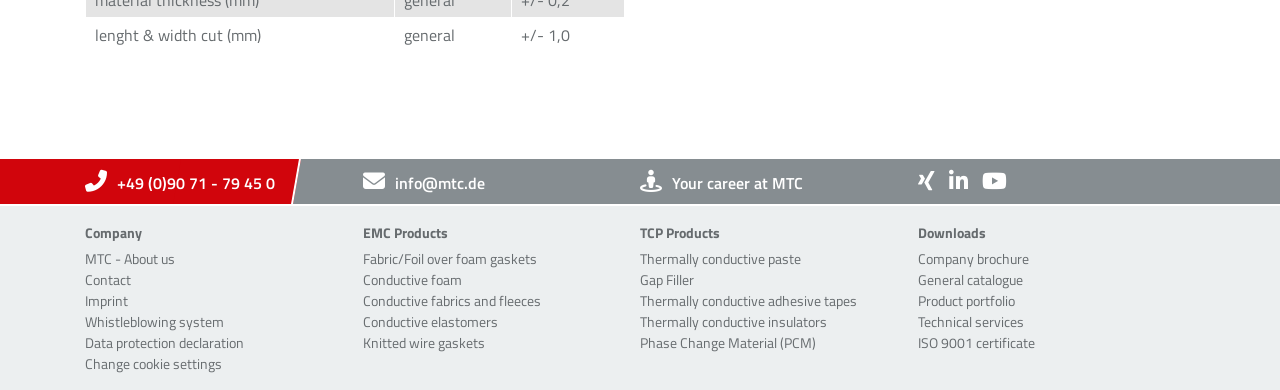Please provide a detailed answer to the question below by examining the image:
What is the email address of MTC?

The email address can be found in the link element with the text 'info@mtc.de' which is located at the top of the webpage.